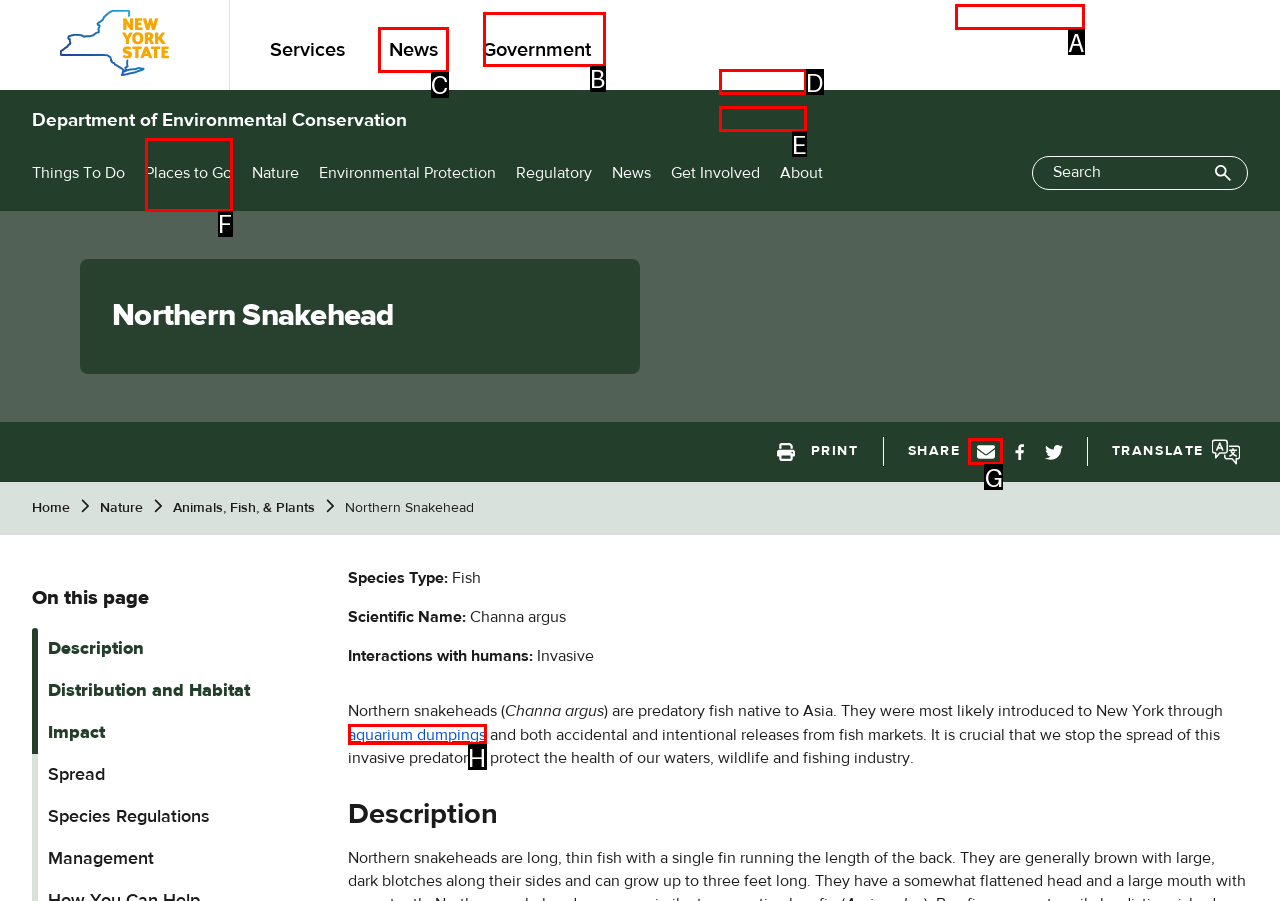Identify the HTML element to click to execute this task: Go to the News page Respond with the letter corresponding to the proper option.

C